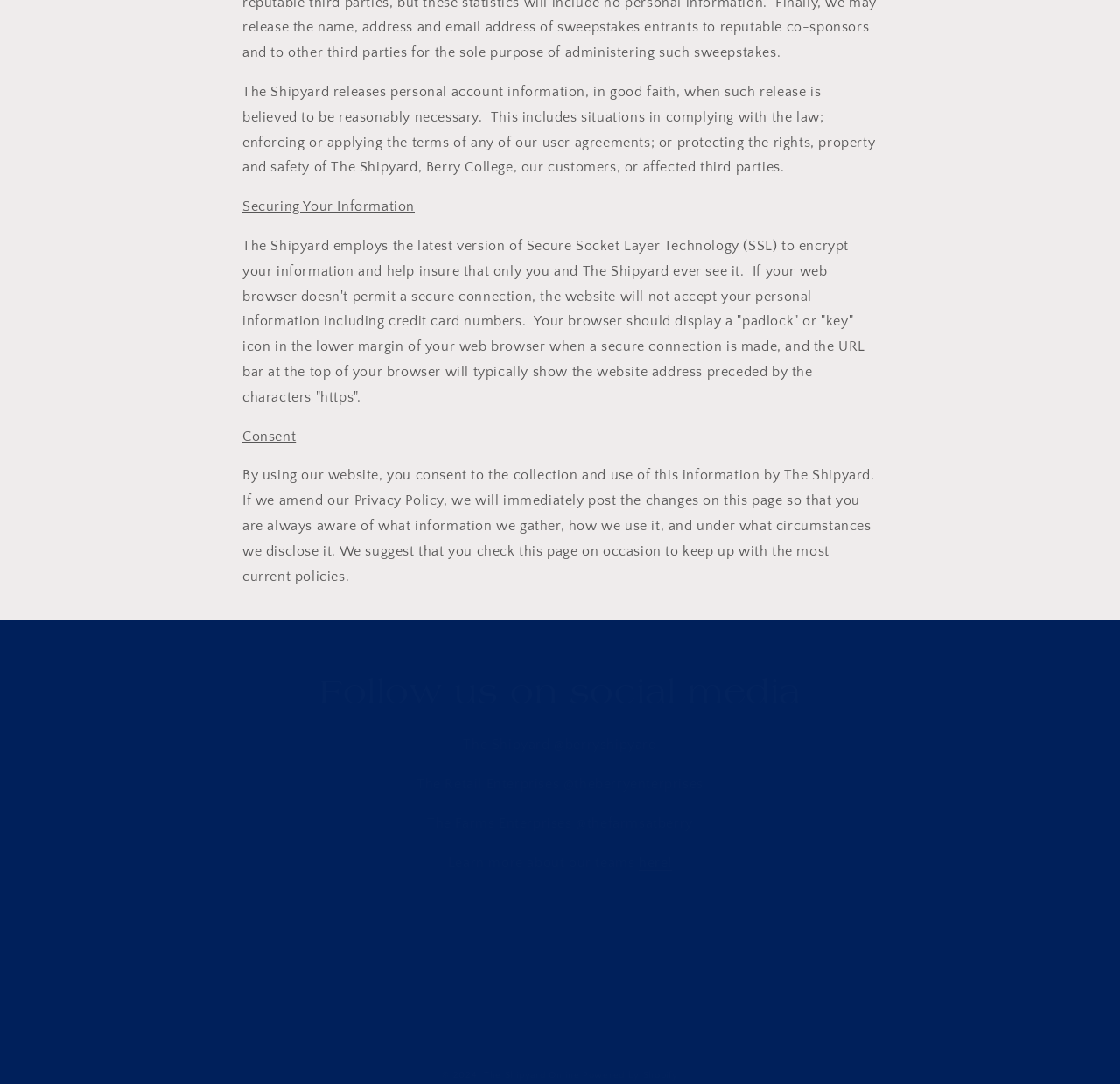How can a user learn more about the teams?
Please give a detailed answer to the question using the information shown in the image.

The webpage provides a link 'here!' which allows a user to learn more about the teams.